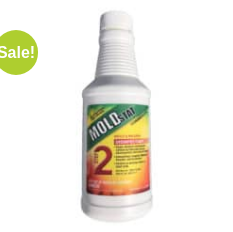What is the background of the label?
Please answer the question with a detailed and comprehensive explanation.

The background of the label is a vibrant orange and yellow gradient, making it eye-catching and drawing attention to the product.